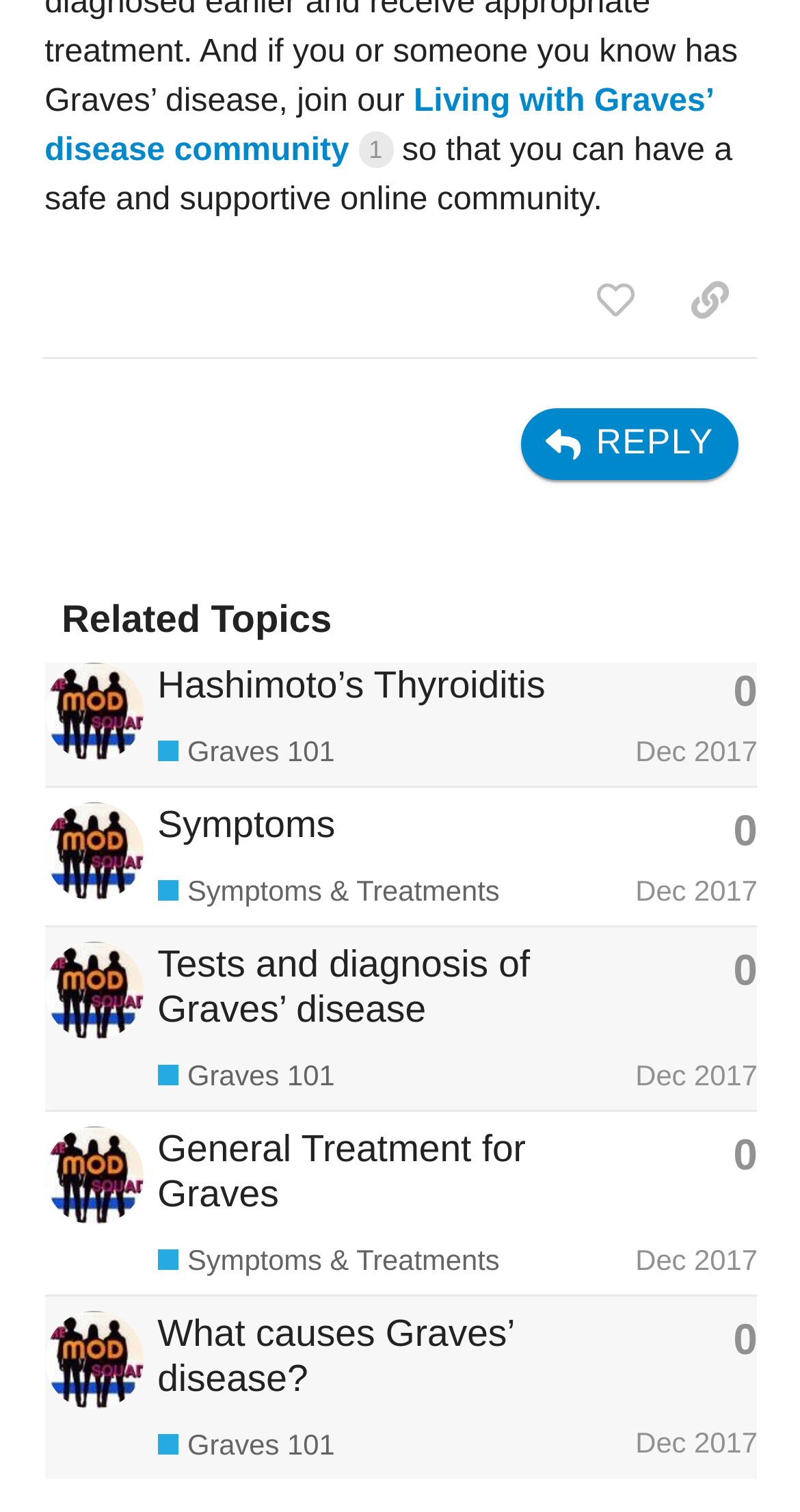Highlight the bounding box coordinates of the element that should be clicked to carry out the following instruction: "learn about AudioEdit Deluxe". The coordinates must be given as four float numbers ranging from 0 to 1, i.e., [left, top, right, bottom].

None